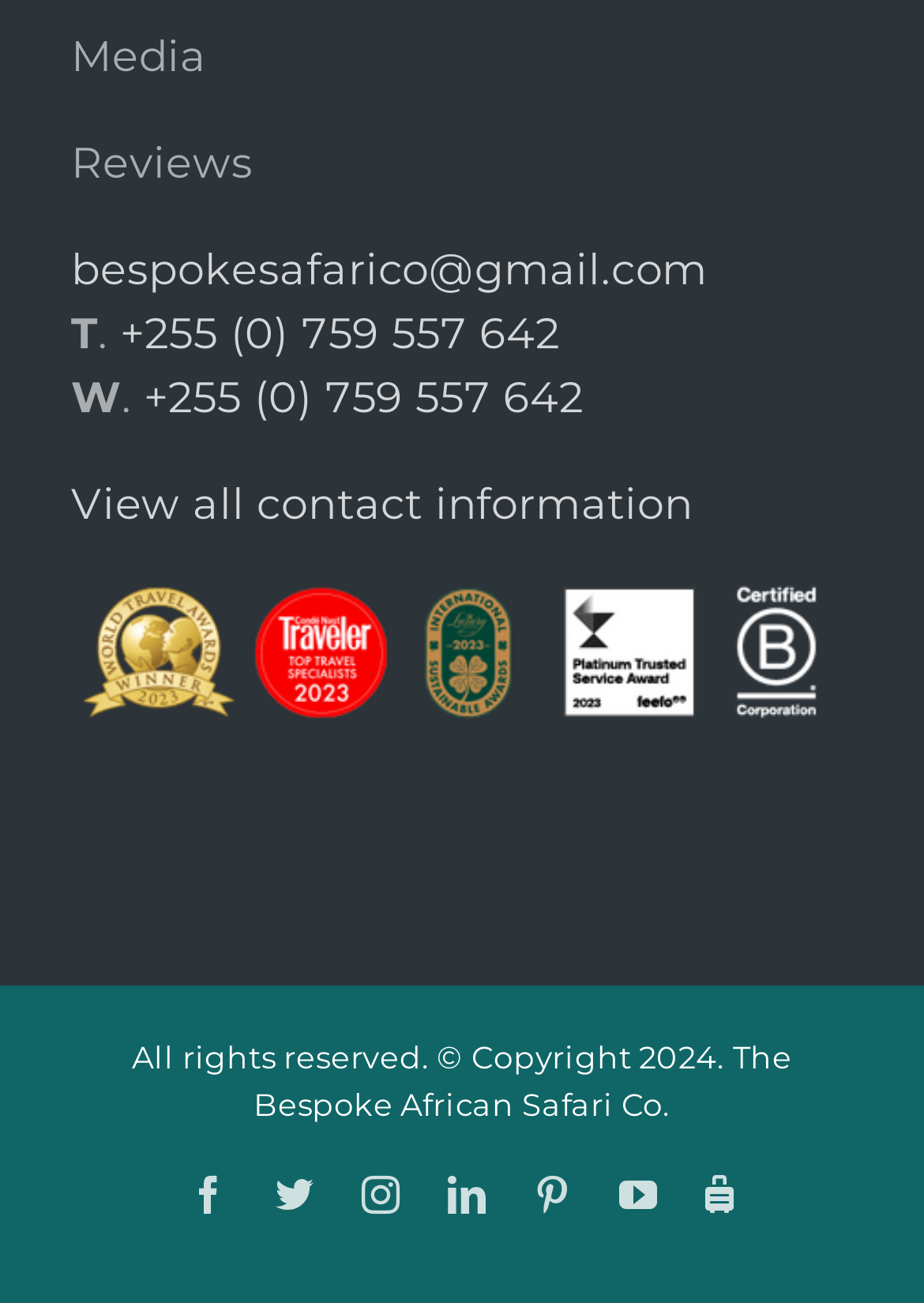Please mark the bounding box coordinates of the area that should be clicked to carry out the instruction: "Email the company".

[0.077, 0.187, 0.766, 0.227]